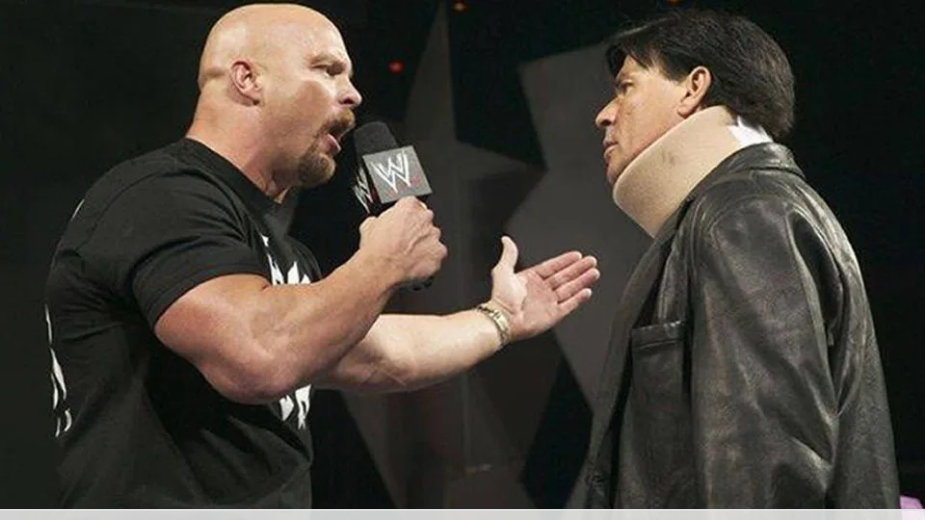What was the context of the rivalry between Steve Austin and Eric Bischoff?
Please answer the question with as much detail and depth as you can.

The caption highlights the complex history between Steve Austin and Eric Bischoff, particularly during the fierce rivalry between WWE and WCW in the 1990s, which suggests that their encounter in the image is a pivotal moment in their careers.